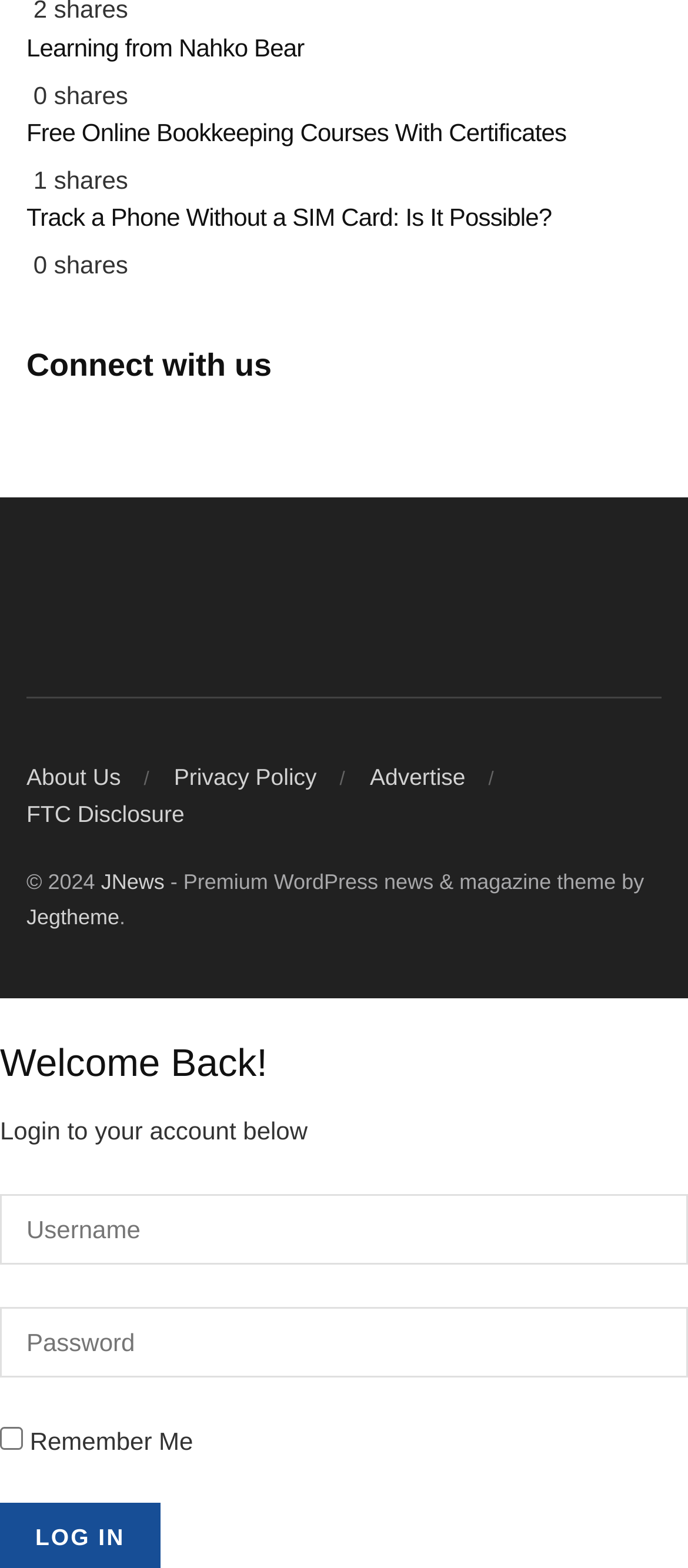How many login form fields are there?
Refer to the image and give a detailed answer to the query.

I examined the login form on the page and found two input fields: 'Username' and 'Password'. There are 2 login form fields in total.